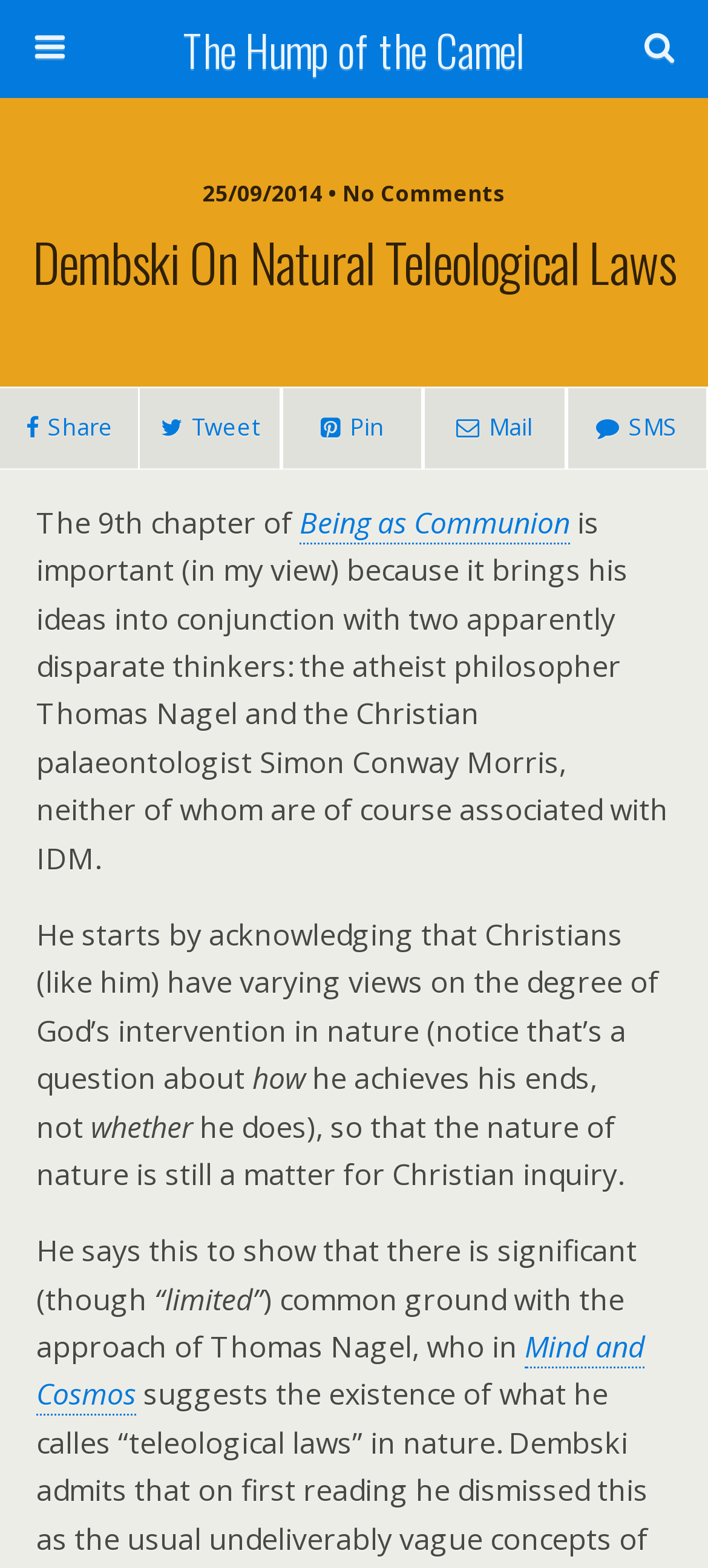Please specify the bounding box coordinates in the format (top-left x, top-left y, bottom-right x, bottom-right y), with all values as floating point numbers between 0 and 1. Identify the bounding box of the UI element described by: name="s" placeholder="Search this website…"

[0.051, 0.068, 0.754, 0.1]